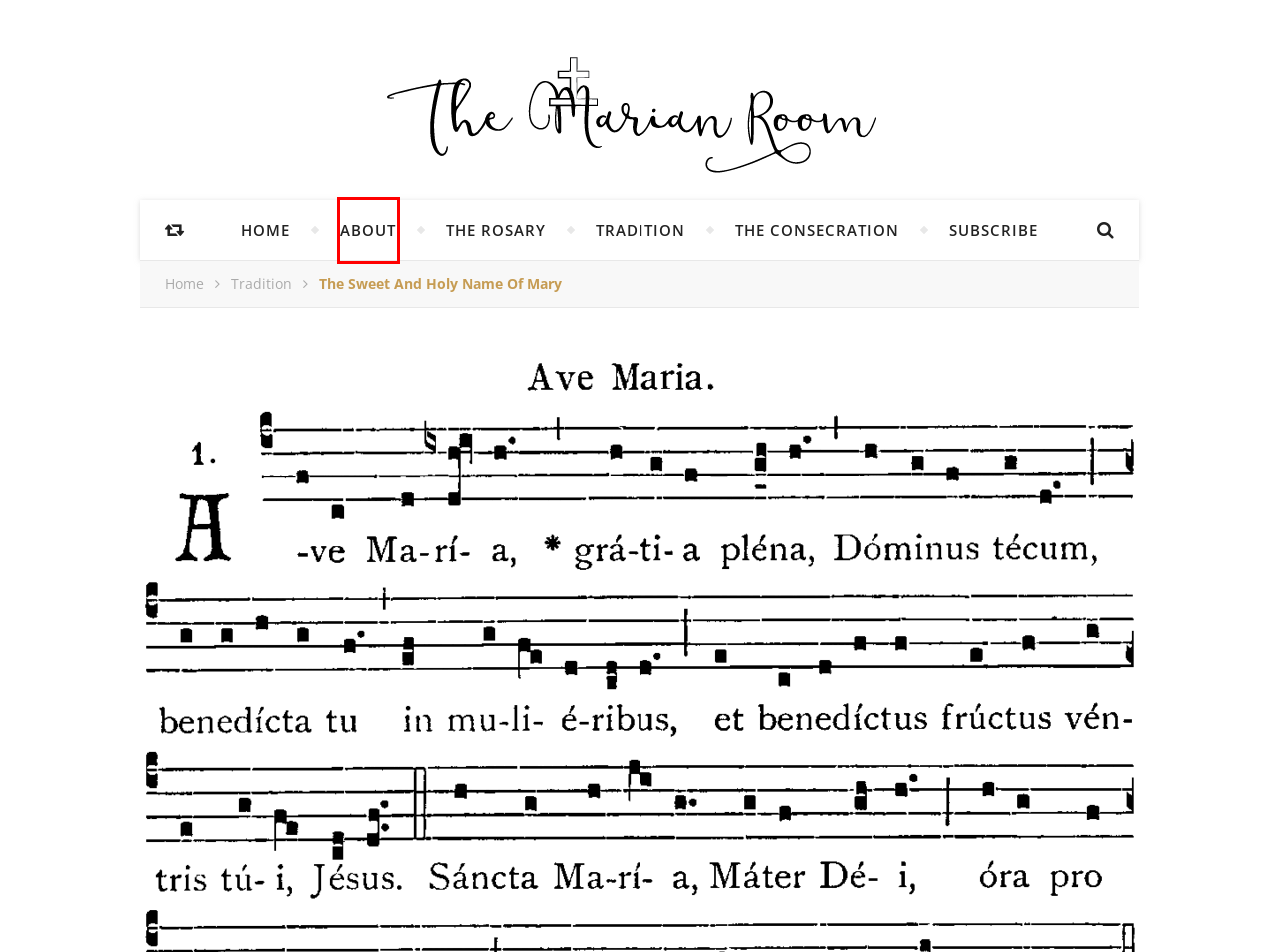View the screenshot of the webpage containing a red bounding box around a UI element. Select the most fitting webpage description for the new page shown after the element in the red bounding box is clicked. Here are the candidates:
A. The Consecration – The Marian Room
B. The Rosary – The Marian Room
C. Tradition – The Marian Room
D. About the Marian Room – The Marian Room
E. Devotion to Mary on Candlemas 2022 – The Marian Room
F. Subscribe to The Marian Room – The Marian Room
G. The Cross and The Tower of Ivory – The Marian Room
H. The Marian Room

D